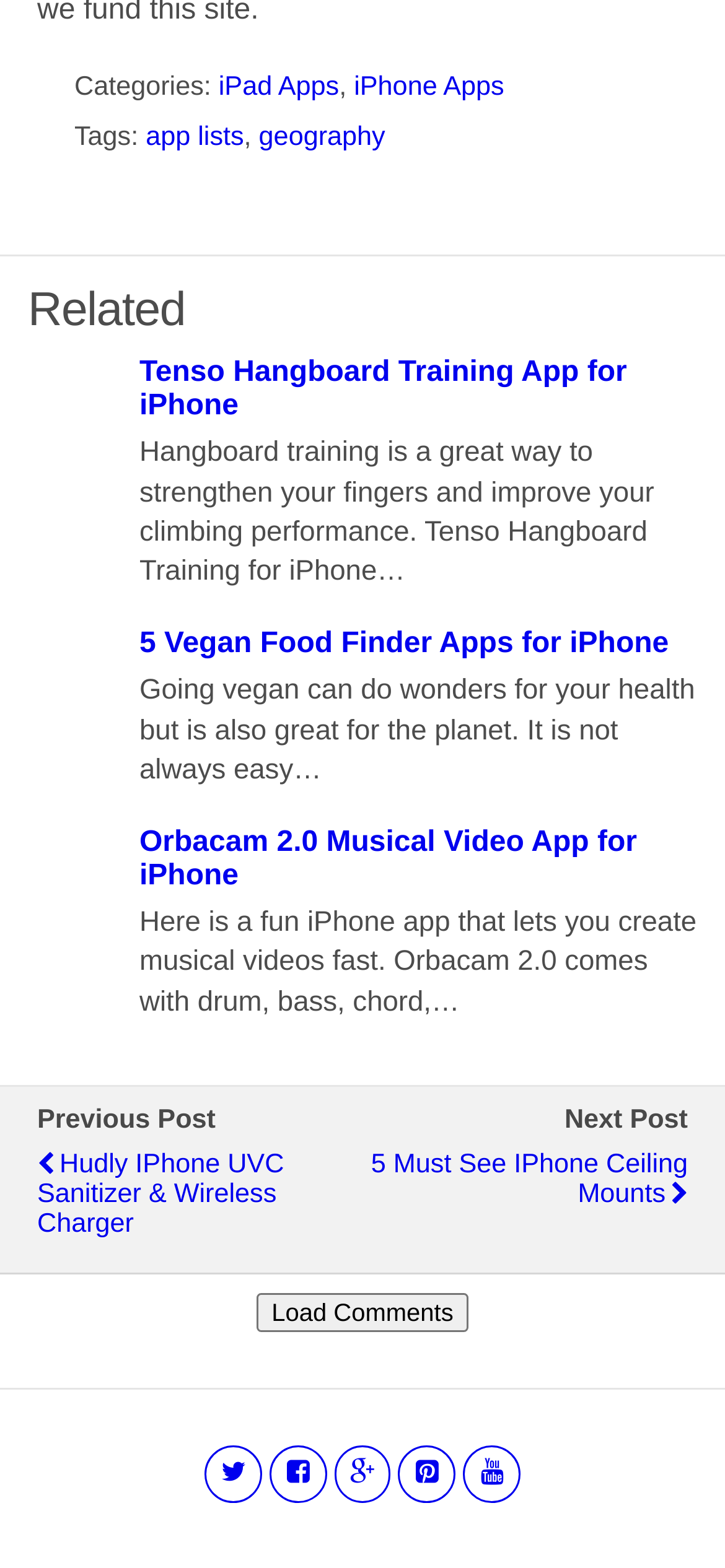Pinpoint the bounding box coordinates of the clickable area necessary to execute the following instruction: "Click on iPad Apps". The coordinates should be given as four float numbers between 0 and 1, namely [left, top, right, bottom].

[0.302, 0.047, 0.468, 0.066]